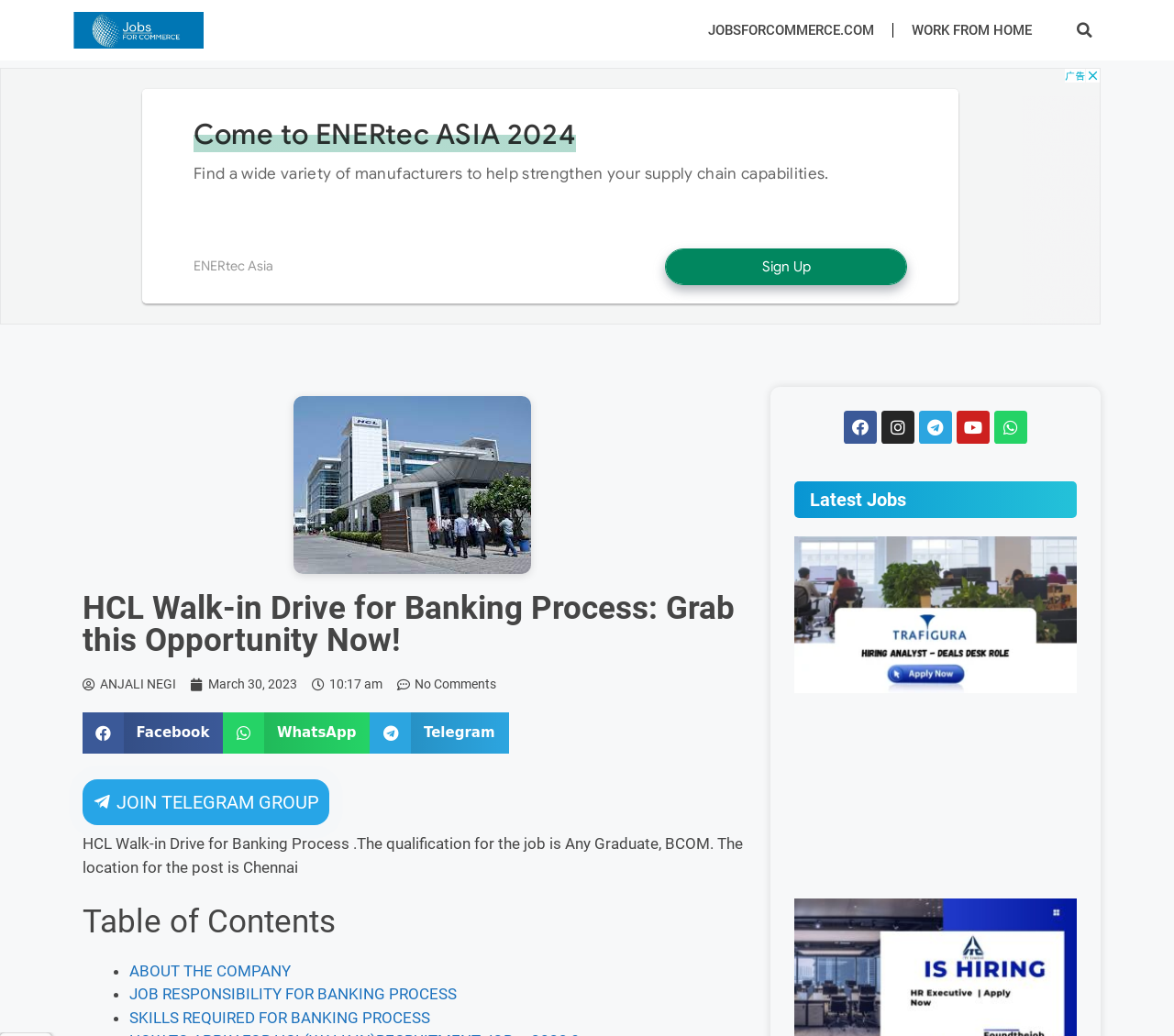Based on the element description "JOIN TELEGRAM GROUP", predict the bounding box coordinates of the UI element.

[0.07, 0.812, 0.243, 0.834]